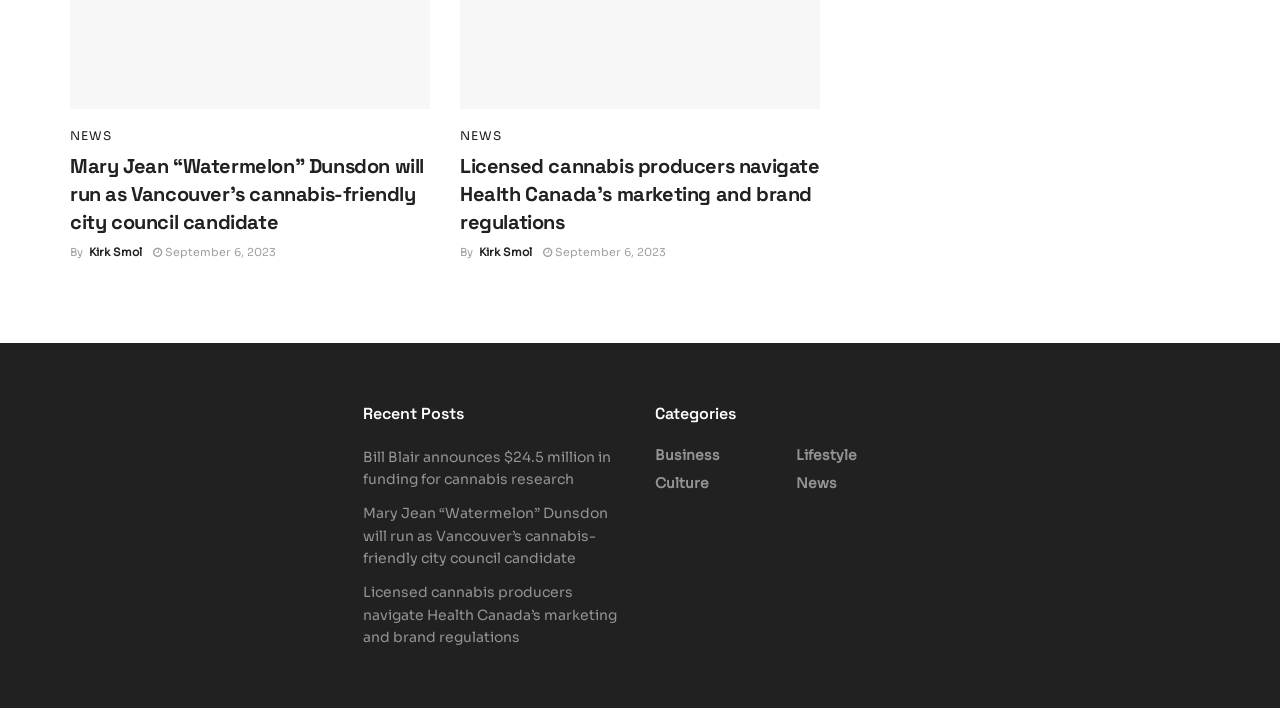What is the category of the article 'Licensed cannabis producers navigate Health Canada’s marketing and brand regulations'?
Using the information from the image, provide a comprehensive answer to the question.

The article 'Licensed cannabis producers navigate Health Canada’s marketing and brand regulations' is listed under the 'NEWS' section, which suggests that its category is 'News'.